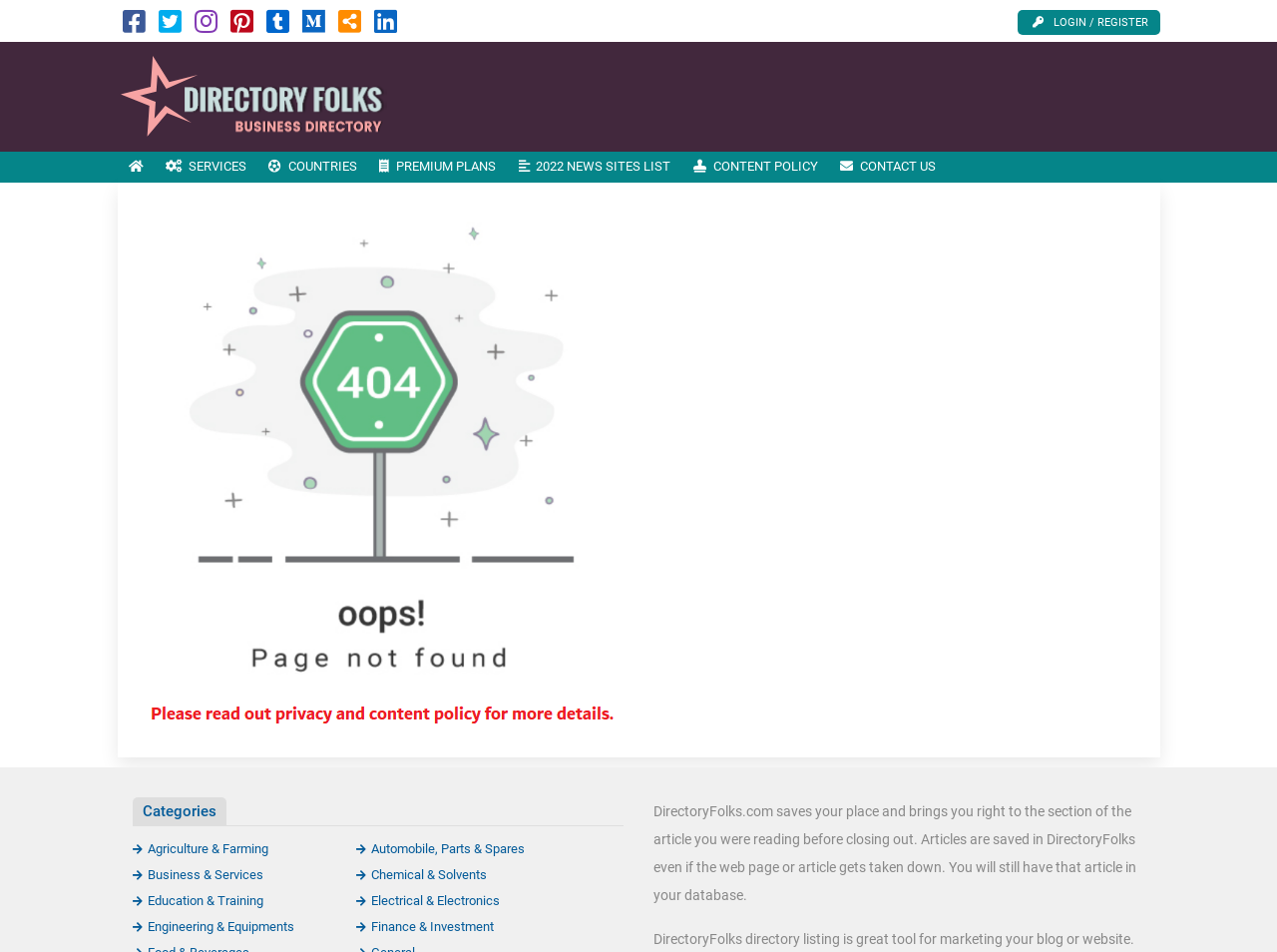What is the error page image about?
Please give a detailed and elaborate answer to the question based on the image.

I found the image with the description 'Error Page' which suggests that it is an image related to an error page or a 404 page.